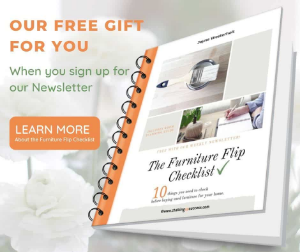What is the purpose of the checklist?
Using the details shown in the screenshot, provide a comprehensive answer to the question.

The purpose of the checklist is to provide guidance to individuals who are interested in buying used furniture for their homes. This is evident from the subtitle '10 things you need to know before buying used furniture for your home', which suggests that the checklist is a practical resource for making informed decisions.